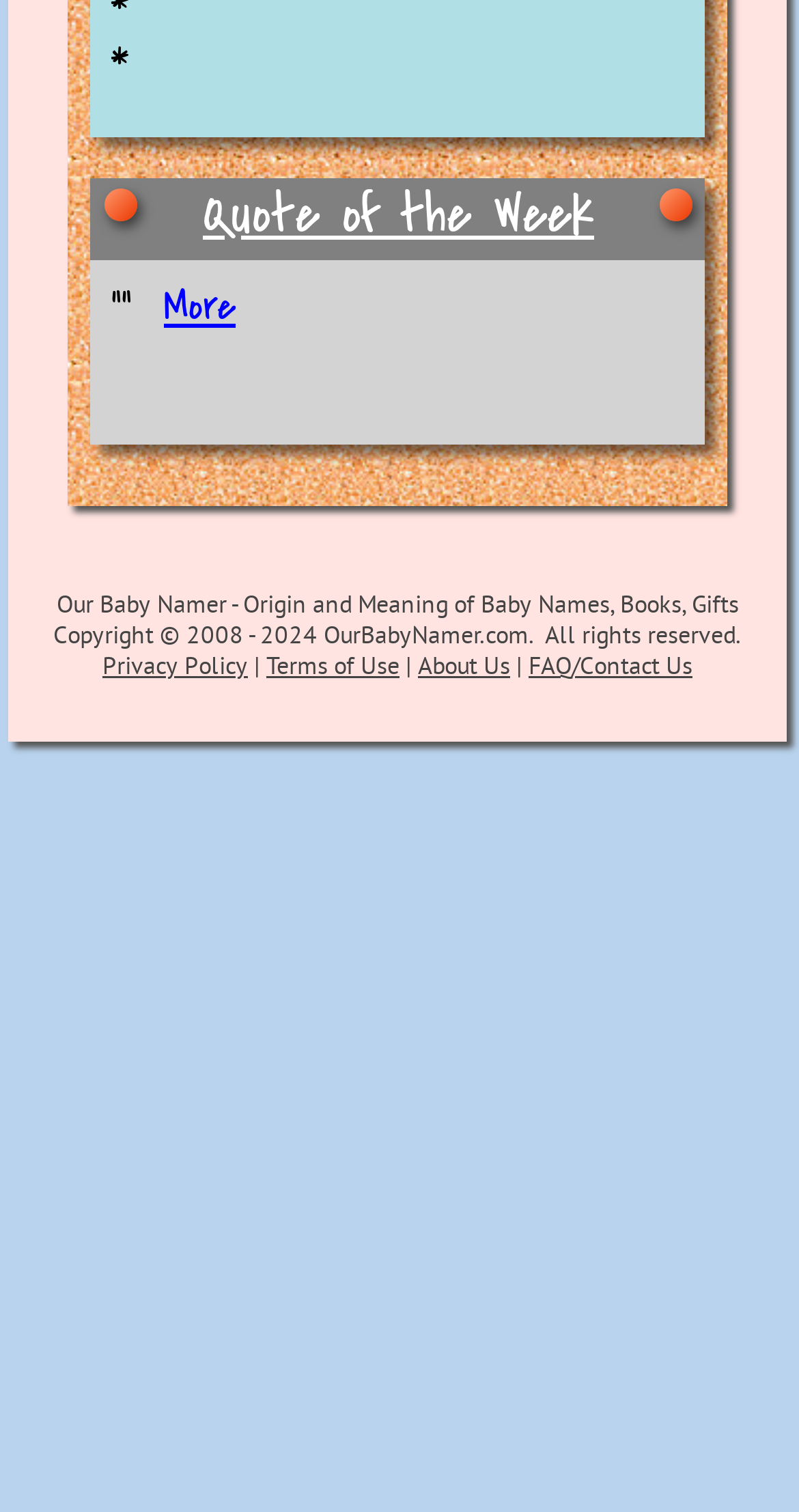Is there an image on the webpage?
Please utilize the information in the image to give a detailed response to the question.

I found an image element with an empty string as its content, but its presence indicates that there is an image on the webpage, even though its content is not specified.